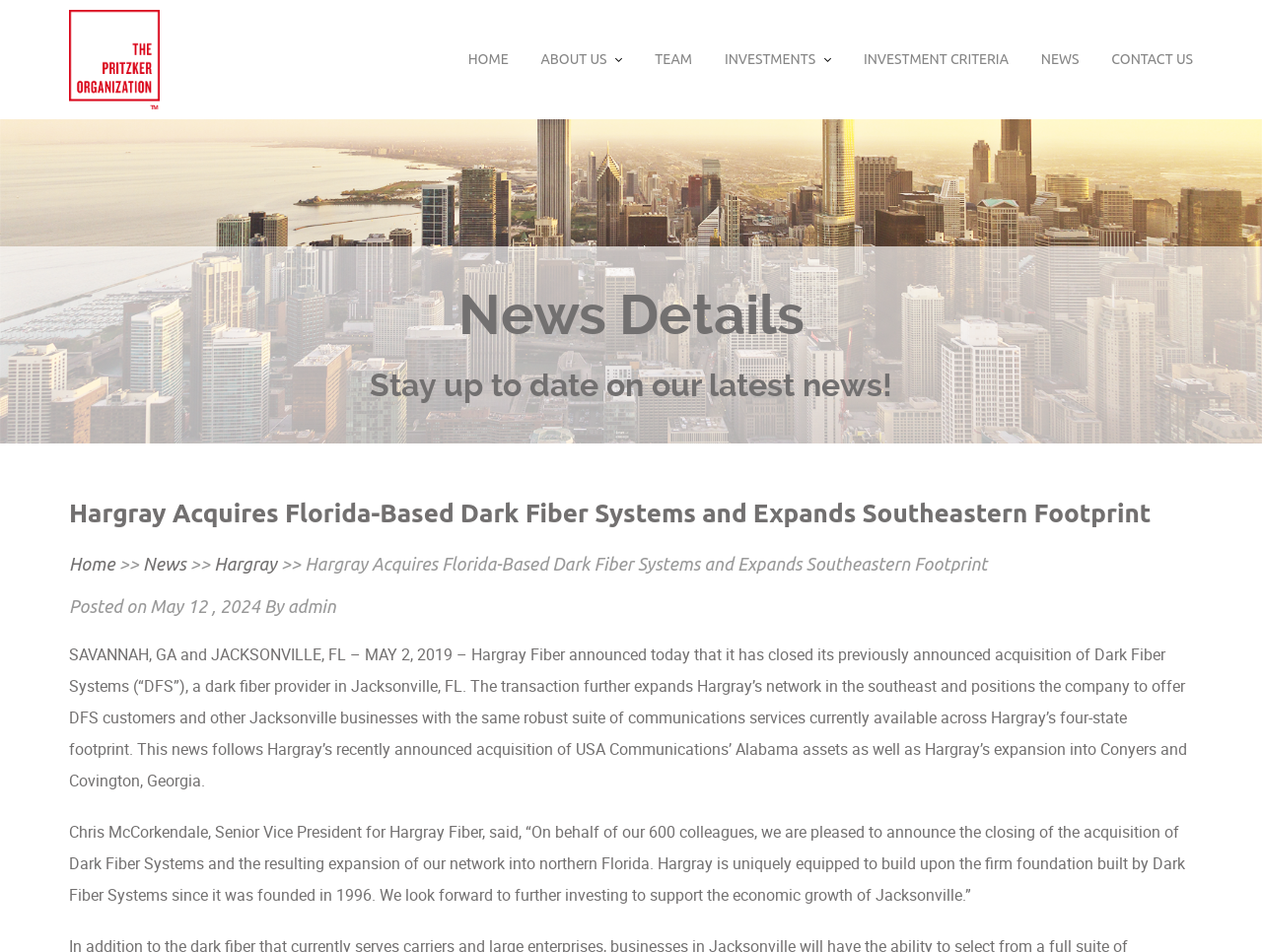Please give the bounding box coordinates of the area that should be clicked to fulfill the following instruction: "Click the HOME link". The coordinates should be in the format of four float numbers from 0 to 1, i.e., [left, top, right, bottom].

[0.371, 0.031, 0.403, 0.093]